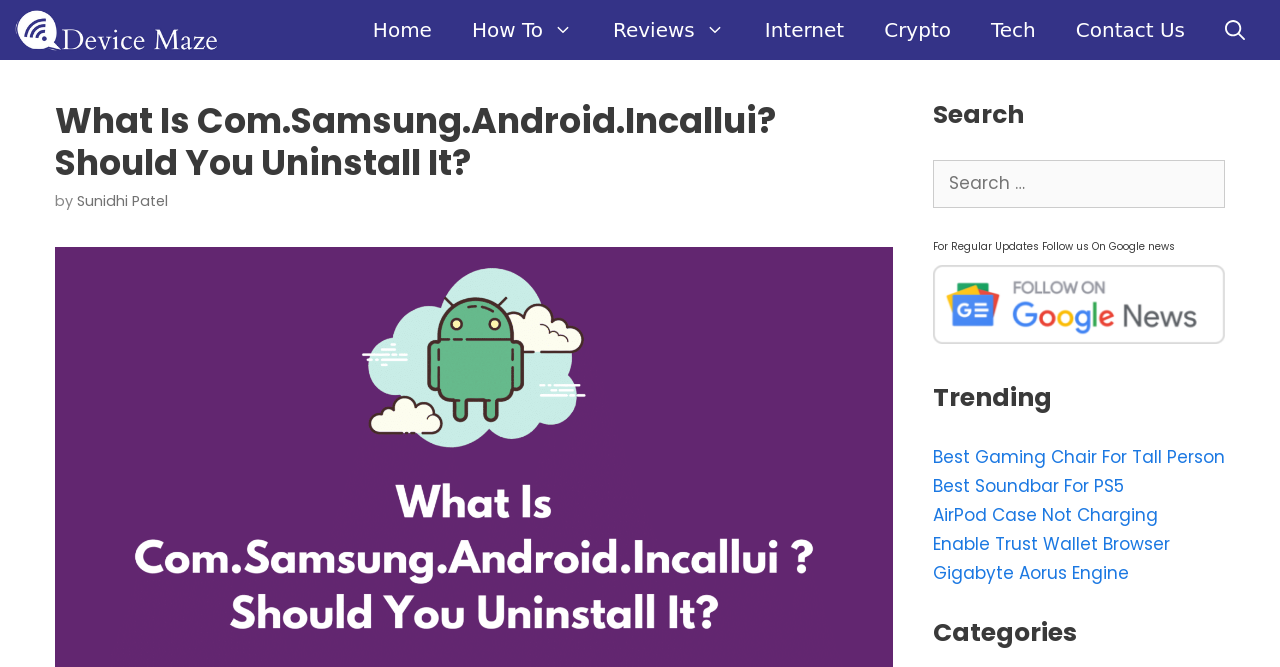Given the element description: "Gigabyte Aorus Engine", predict the bounding box coordinates of this UI element. The coordinates must be four float numbers between 0 and 1, given as [left, top, right, bottom].

[0.729, 0.841, 0.882, 0.877]